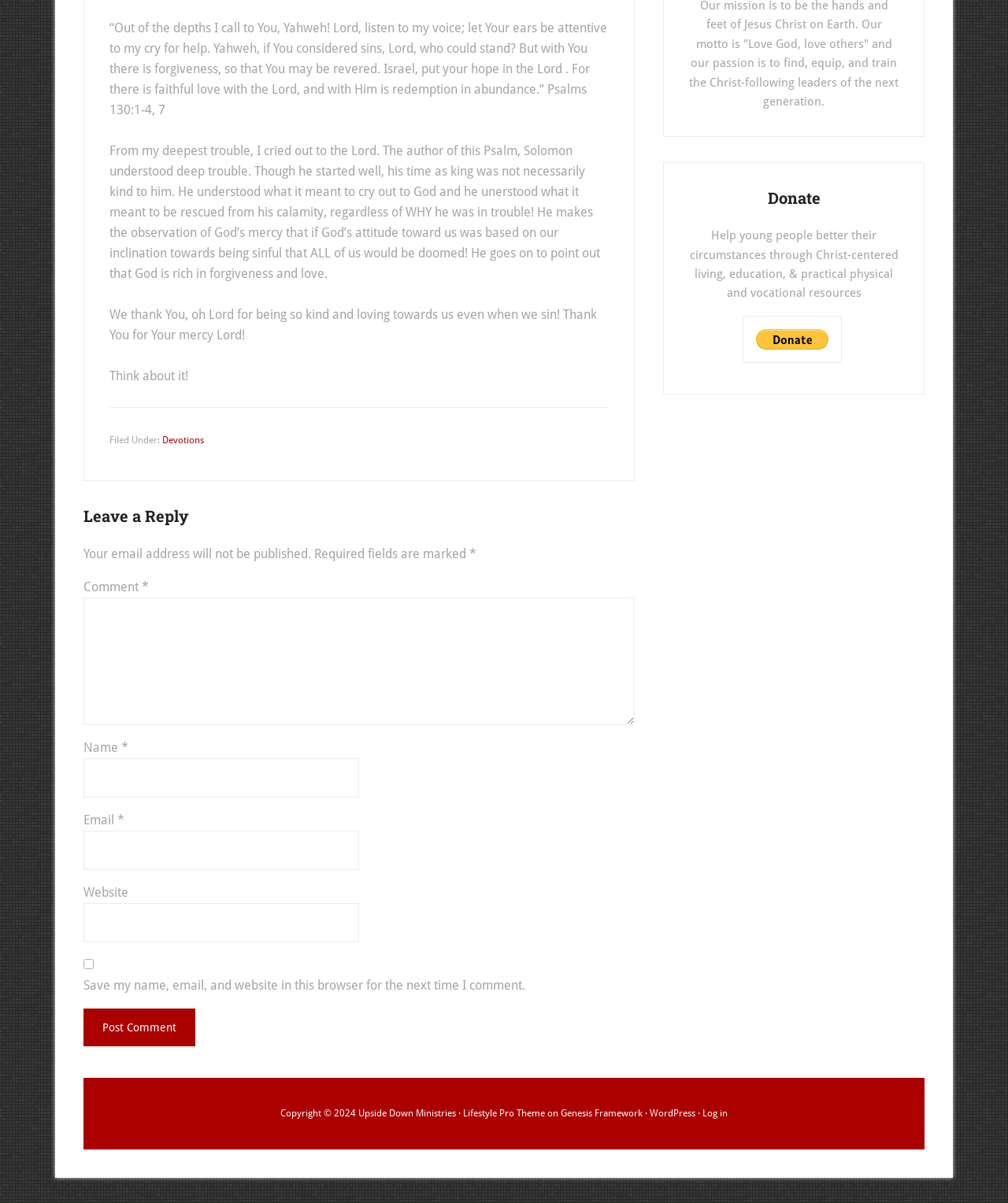Bounding box coordinates are given in the format (top-left x, top-left y, bottom-right x, bottom-right y). All values should be floating point numbers between 0 and 1. Provide the bounding box coordinate for the UI element described as: Log in

[0.697, 0.92, 0.722, 0.93]